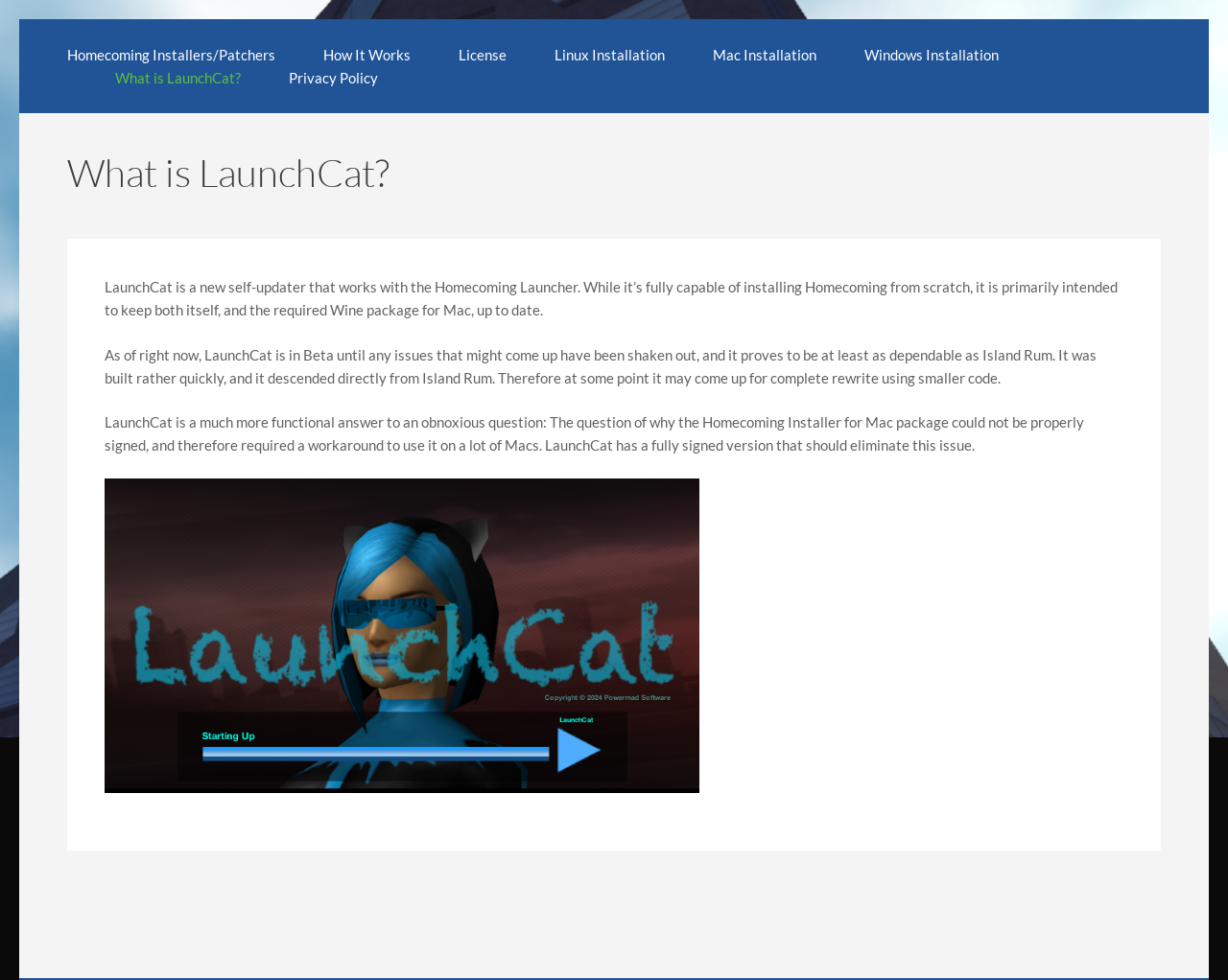Elaborate on the different components and information displayed on the webpage.

The webpage is about LaunchCat, a self-updater for the Homecoming Launcher, specifically designed for Mac. At the top left, there is a "Skip to content" link. Below it, there are several links, including "HOMECOMING FOR MAC", "Homecoming Installers/Patchers", "How It Works", "License", "Linux Installation", "Mac Installation", "Windows Installation", "What is LaunchCat?", and "Privacy Policy", arranged horizontally across the top of the page.

Below these links, there is a heading that reads "What is LaunchCat?" followed by a main section that takes up most of the page. Within this section, there is an article that provides detailed information about LaunchCat. The article consists of three paragraphs of text that describe the purpose and features of LaunchCat, including its ability to keep itself and the required Wine package for Mac up to date, its current beta status, and its fully signed version that eliminates the need for a workaround.

To the right of the text, there is a figure, likely an image, that takes up a significant portion of the page. Overall, the webpage has a simple and organized layout, with clear headings and concise text that provides information about LaunchCat.